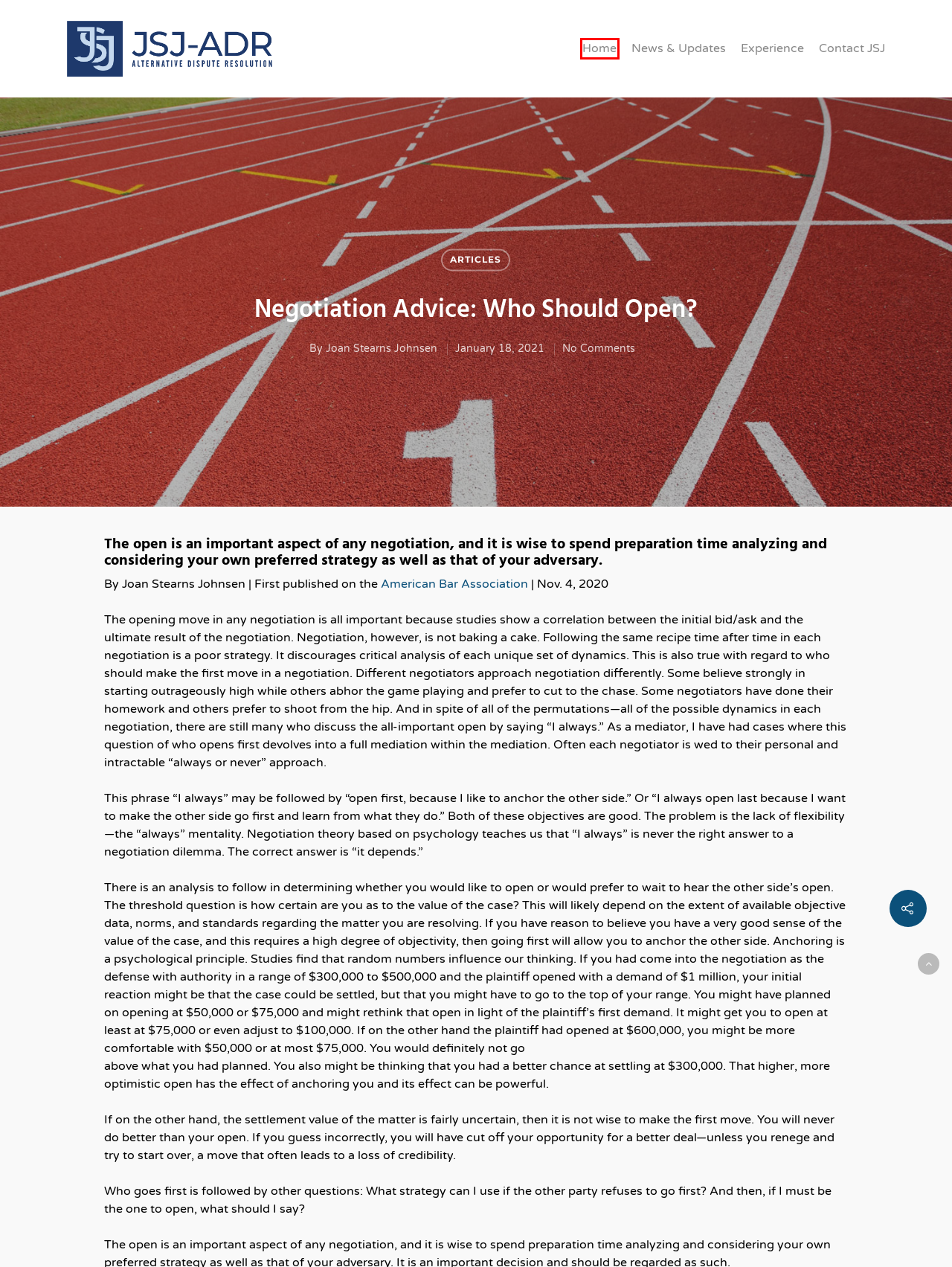Provided is a screenshot of a webpage with a red bounding box around an element. Select the most accurate webpage description for the page that appears after clicking the highlighted element. Here are the candidates:
A. JSJ ADR – Alternative Dispute Resolution
B. 7 Keys to Unlock Mediation’s Golden Age – JSJ ADR
C. Contact JSJ – JSJ ADR
D. Articles – JSJ ADR
E. Joan Stearns Johnsen – JSJ ADR
F. Experience – JSJ ADR
G. News & Updates – JSJ ADR
H. Opening Statements in Mediation – JSJ ADR

A